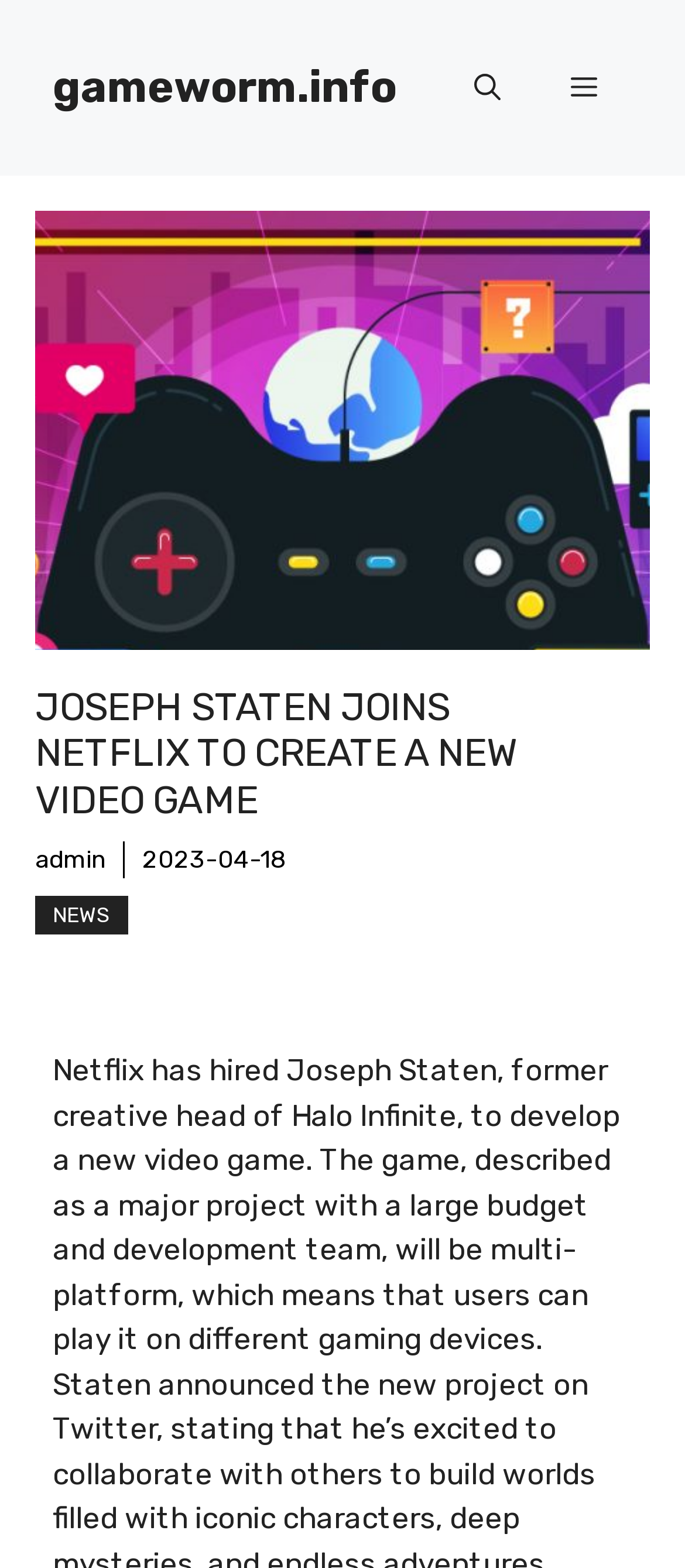Is the menu expanded?
Please give a well-detailed answer to the question.

I found the menu element by looking at the navigation element, which contains a button 'Menu'. The 'expanded' property of the button is set to 'False', indicating that the menu is not expanded.